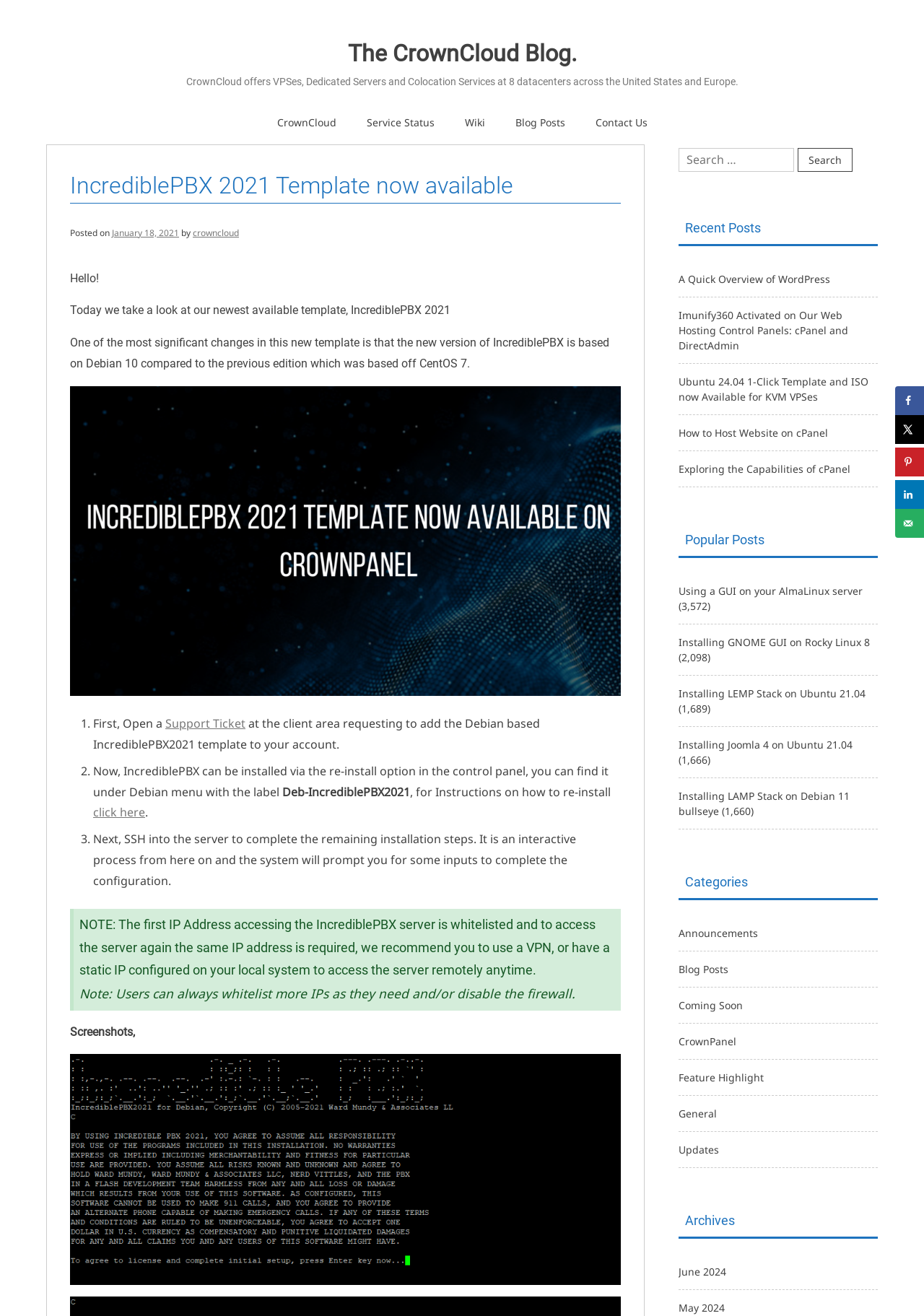Describe every aspect of the webpage in a detailed manner.

The webpage is a blog post from The CrownCloud Blog, with the title "IncrediblePBX 2021 Template now available". At the top, there is a navigation menu with links to "The CrownCloud Blog", "CrownCloud", "Service Status", "Wiki", "Blog Posts", and "Contact Us". Below the navigation menu, there is a header section with the blog post title, the date "January 18, 2021", and the author "crowncloud".

The main content of the blog post is divided into several sections. The first section introduces the new template, IncrediblePBX 2021, and explains that it is based on Debian 10, unlike the previous edition which was based on CentOS 7. This section also includes a figure, likely an image or screenshot.

The next section is a step-by-step guide on how to install the new template. It includes three numbered steps, each with detailed instructions and a few links to additional resources. The first step involves opening a support ticket, the second step involves reinstalling the template via the control panel, and the third step involves completing the remaining installation steps via SSH.

After the installation guide, there is a blockquote with a note about accessing the IncrediblePBX server, followed by another section with screenshots. The screenshots are not described, but they are likely related to the installation process.

On the right-hand side of the page, there is a sidebar with several sections. The first section is a search bar with a button to search for specific keywords. Below the search bar, there are links to recent posts, popular posts, and categories. The categories include "Announcements", "Blog Posts", "Coming Soon", and several others. There is also an archives section with links to posts from specific months.

At the bottom of the page, there is a social sharing sidebar with links to share the post on Facebook, X, LinkedIn, and Pinterest, as well as a button to save the post to Pinterest.